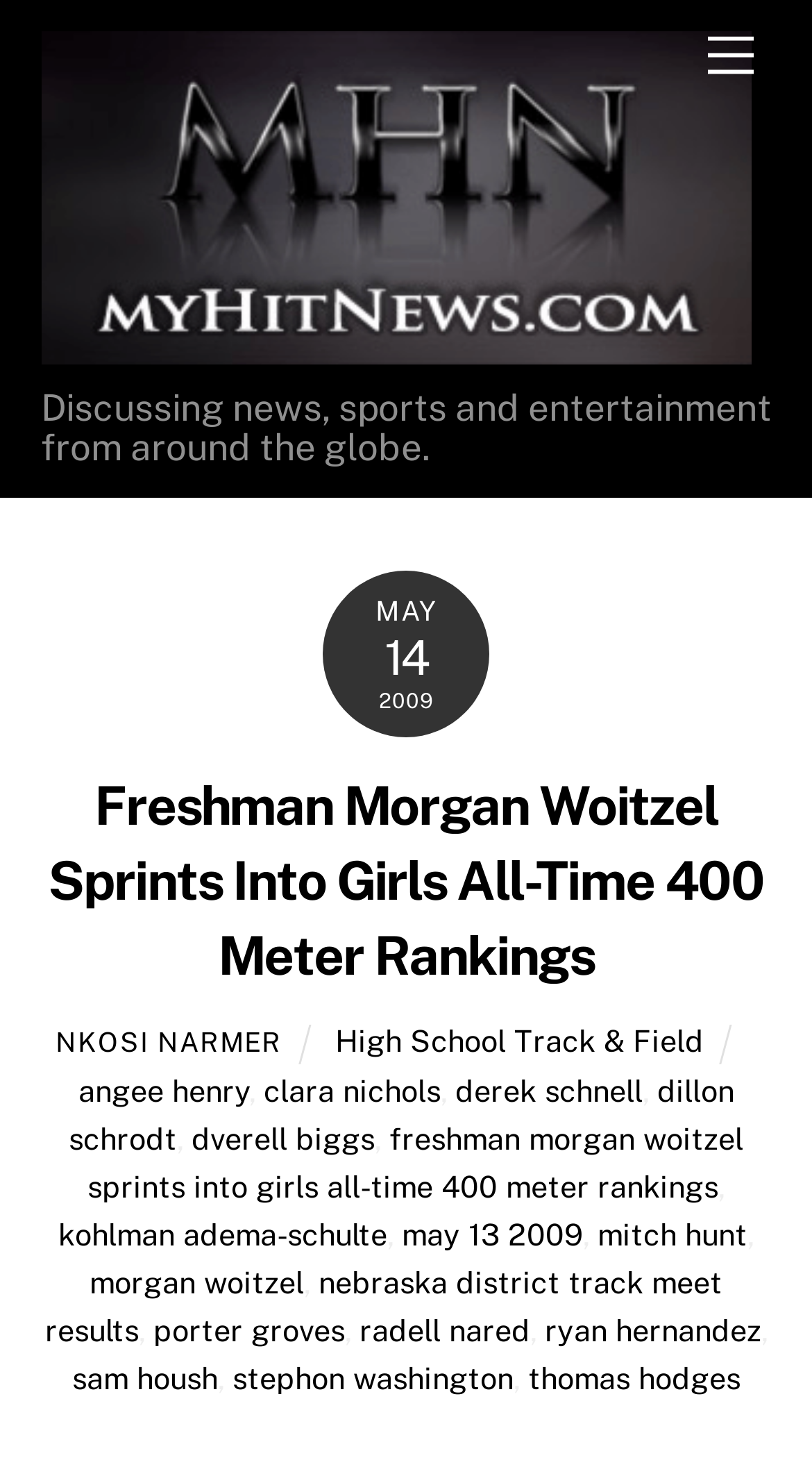Identify the bounding box coordinates of the region I need to click to complete this instruction: "Check the news about 'porter groves'".

[0.188, 0.899, 0.424, 0.923]